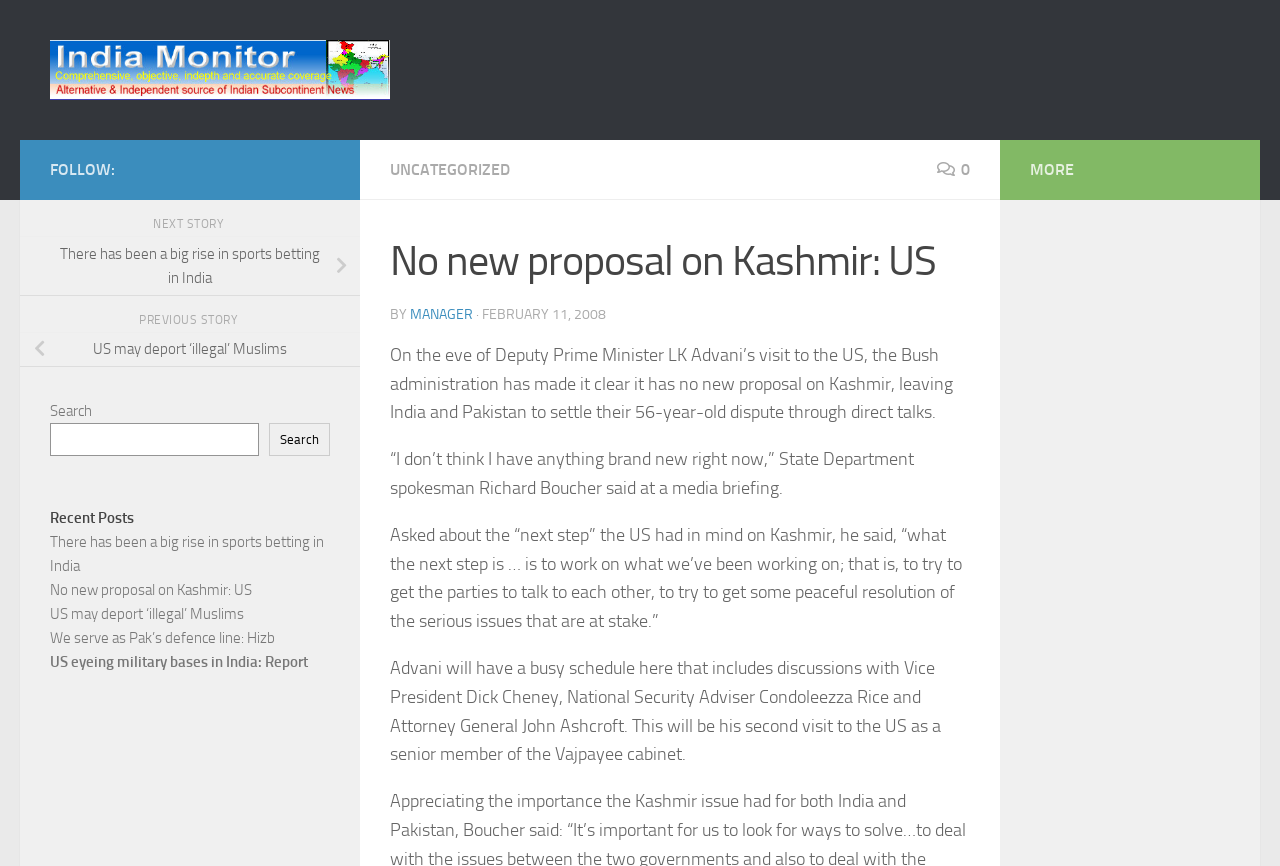Identify the bounding box coordinates of the region I need to click to complete this instruction: "Read the 'No new proposal on Kashmir: US' article".

[0.305, 0.266, 0.758, 0.338]